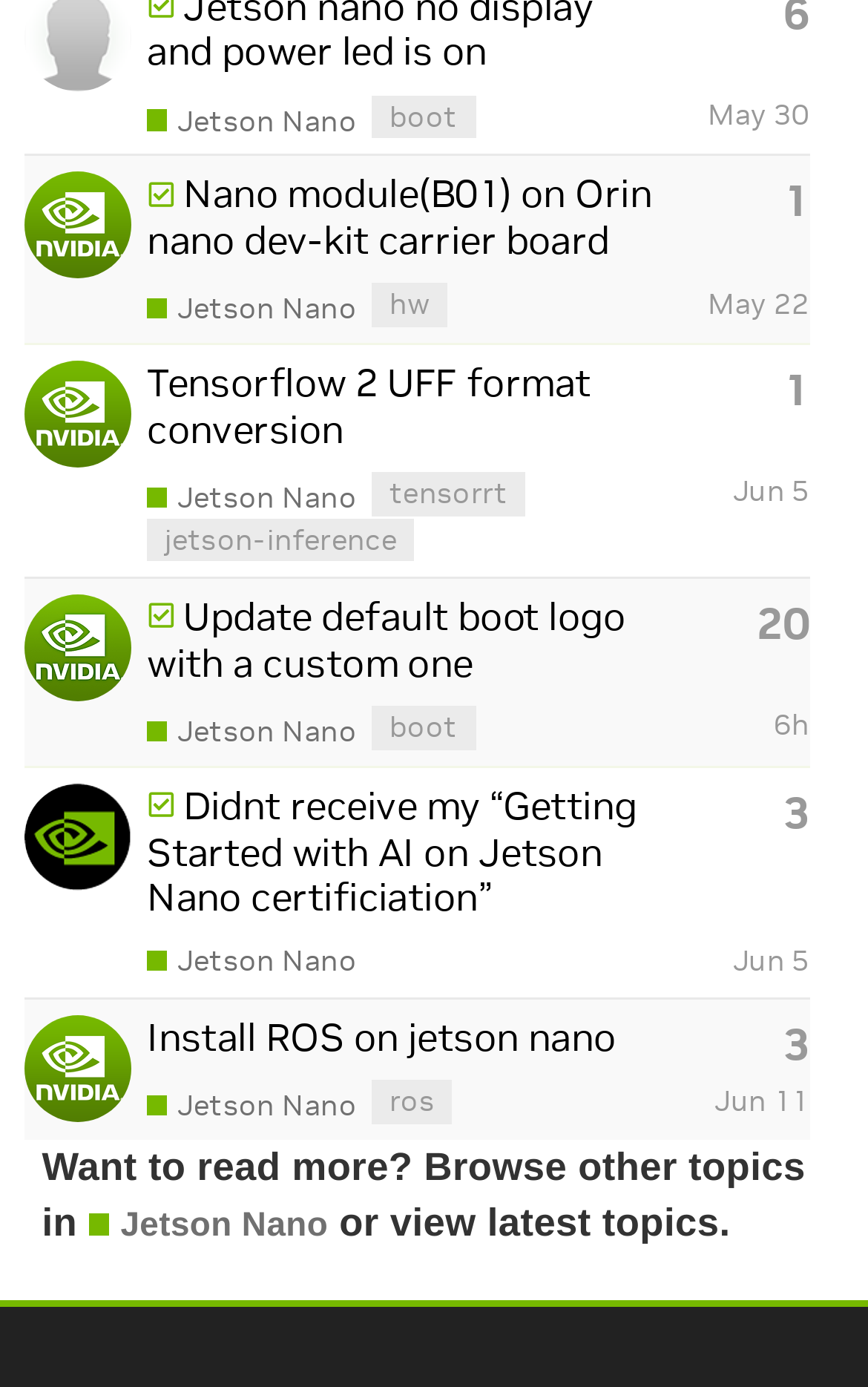What is the topic with 20 replies?
Please give a detailed and elaborate answer to the question based on the image.

I found the topic with 20 replies by looking at the gridcell elements, which contain information about each topic. I compared the 'This topic has X replies' generic elements and found the one with 20 replies, which corresponds to the topic 'Update default boot logo with a custom one'.